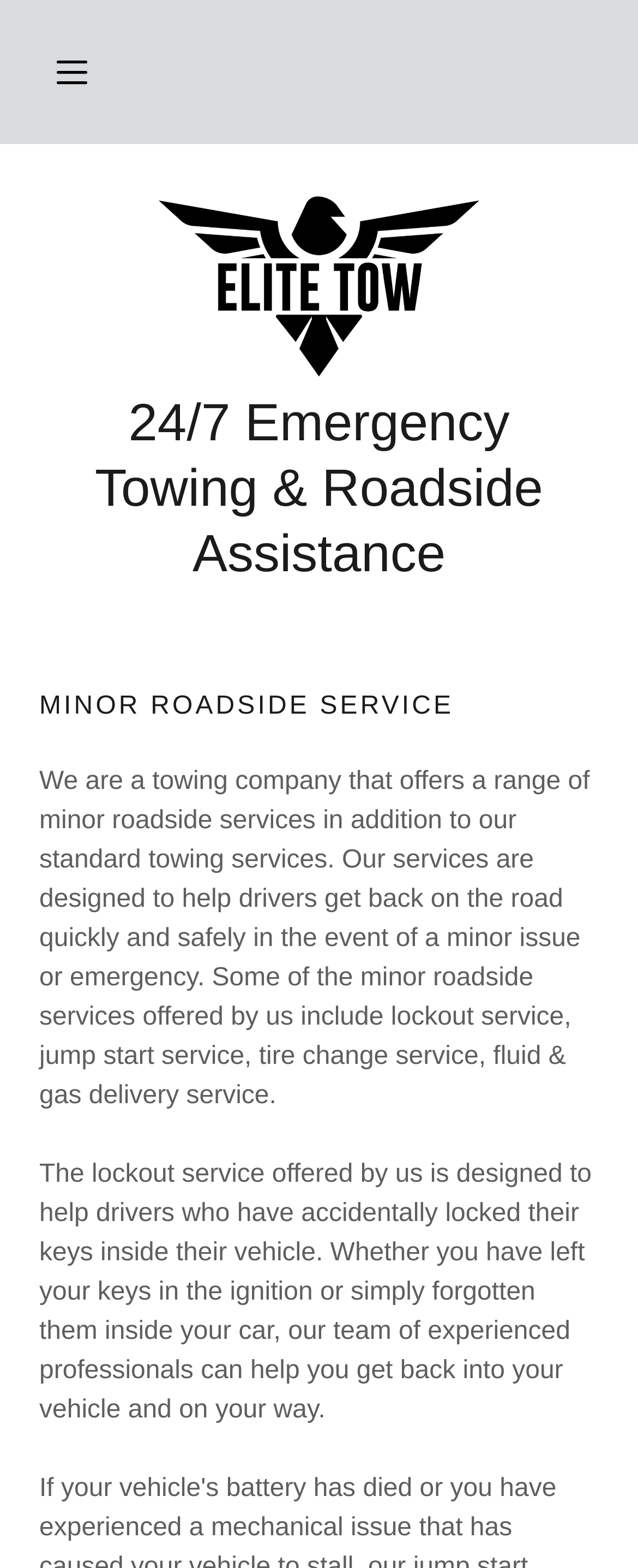What is the benefit of using the company's services?
Carefully analyze the image and provide a detailed answer to the question.

According to the webpage, the benefit of using the company's services is that drivers can get back on the road quickly and safely in the event of a minor issue or emergency. This suggests that the company's services are designed to provide a convenient and reliable solution for drivers in need.